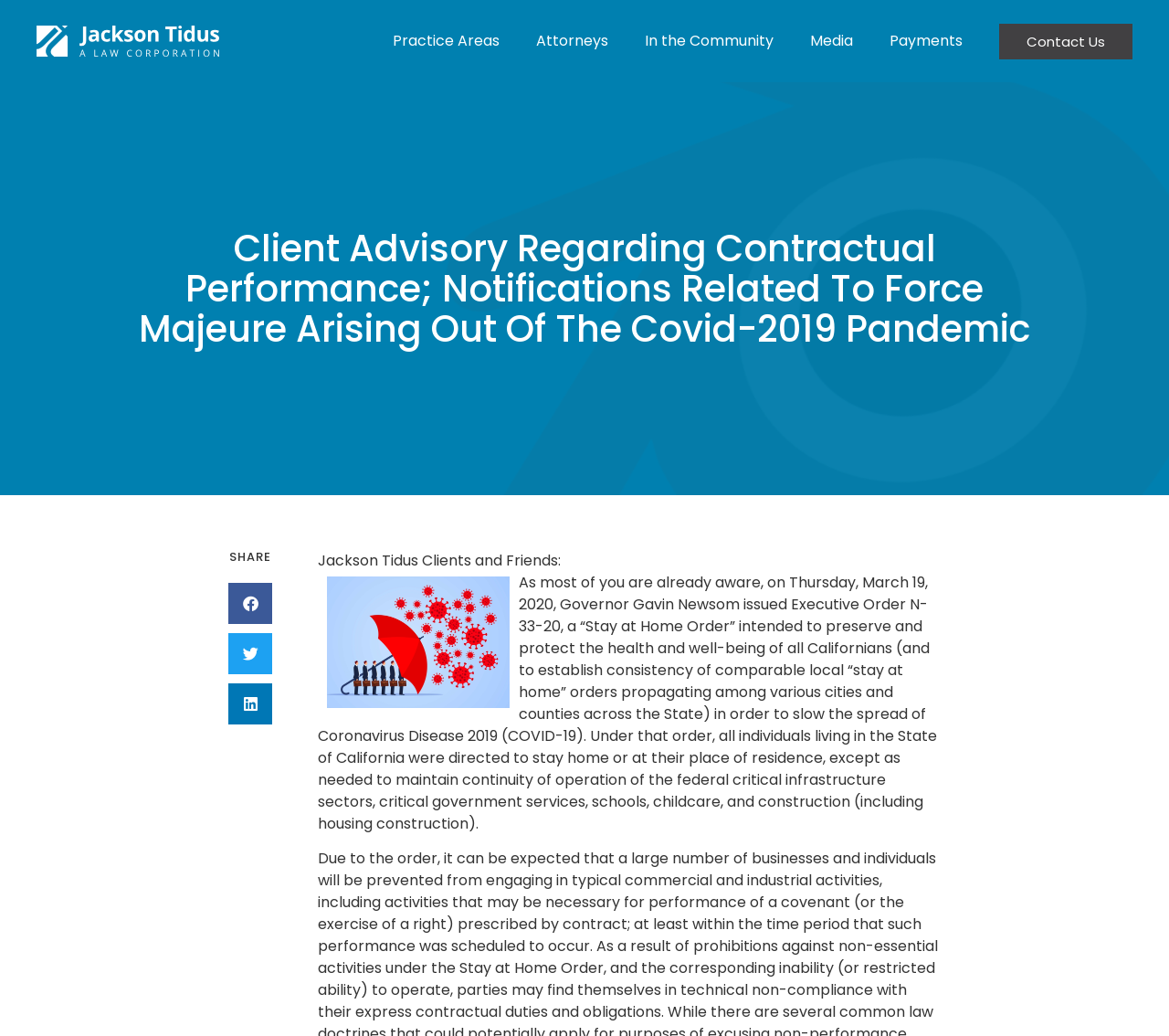Identify the bounding box for the UI element described as: "Contact Us". Ensure the coordinates are four float numbers between 0 and 1, formatted as [left, top, right, bottom].

[0.855, 0.022, 0.969, 0.057]